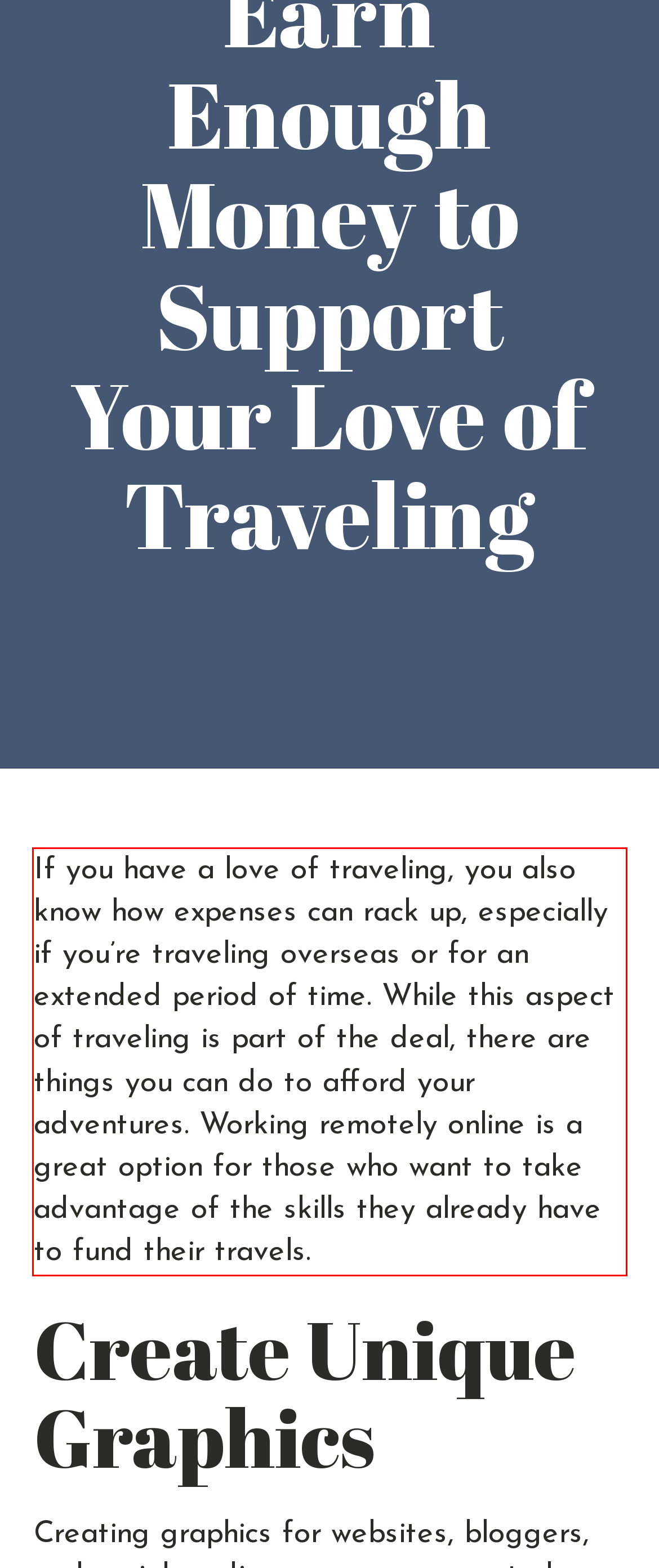Given a webpage screenshot, identify the text inside the red bounding box using OCR and extract it.

If you have a love of traveling, you also know how expenses can rack up, especially if you’re traveling overseas or for an extended period of time. While this aspect of traveling is part of the deal, there are things you can do to afford your adventures. Working remotely online is a great option for those who want to take advantage of the skills they already have to fund their travels.